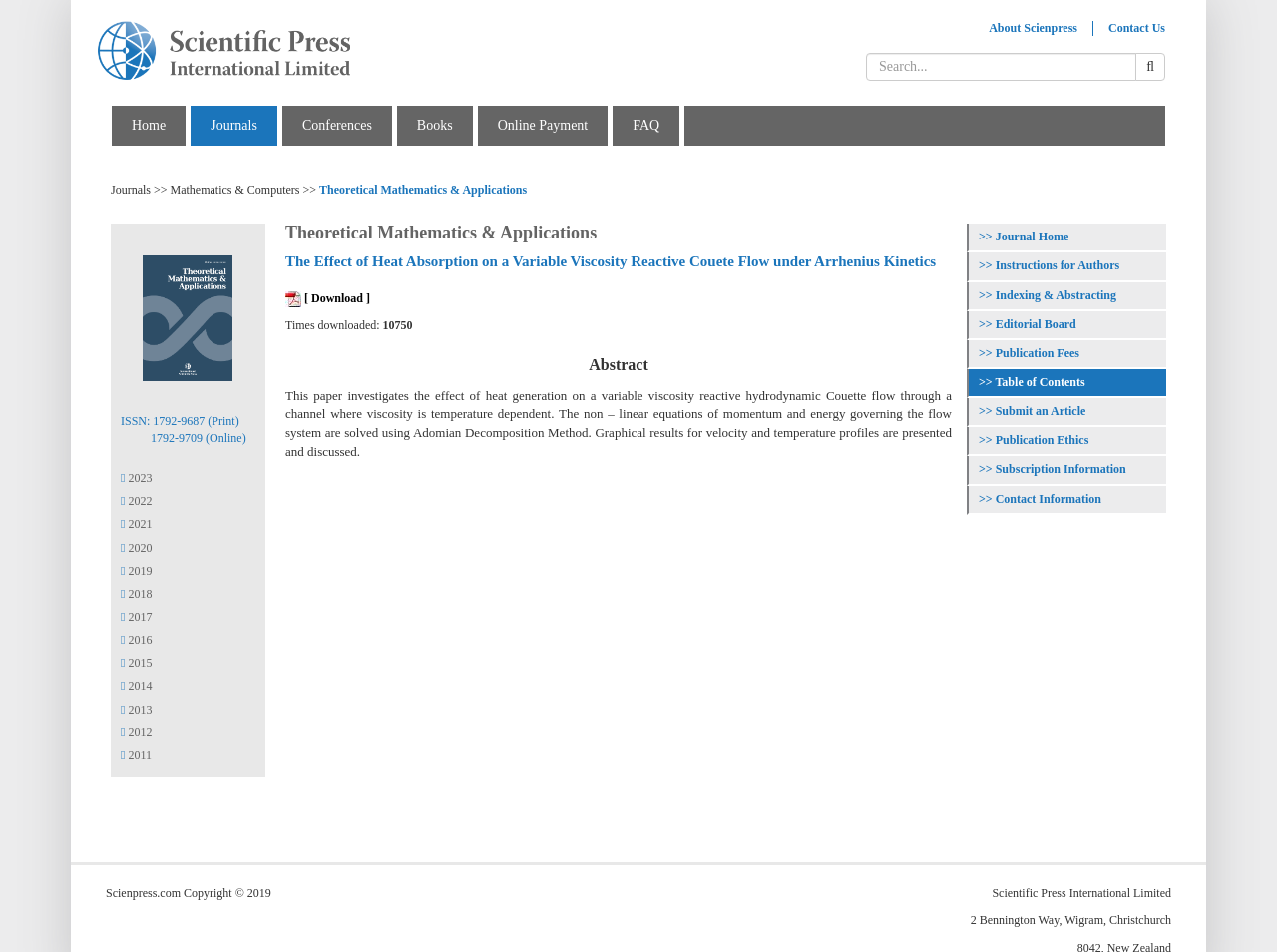Locate the coordinates of the bounding box for the clickable region that fulfills this instruction: "Visit the home page".

None